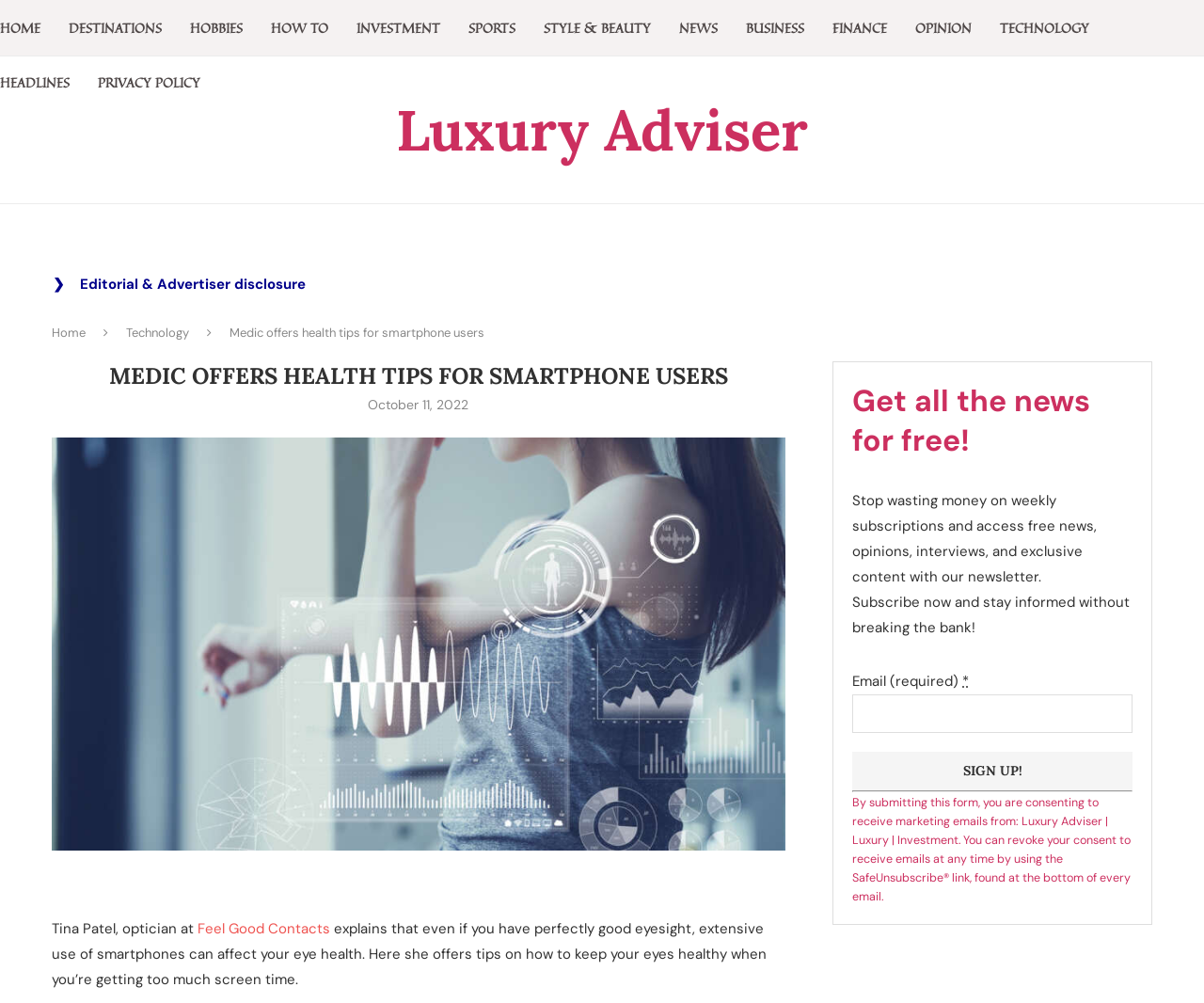What is the topic of the article?
Look at the screenshot and provide an in-depth answer.

I determined the answer by reading the StaticText 'Medic offers health tips for smartphone users' with the bounding box coordinates [0.191, 0.324, 0.402, 0.34] and the heading 'MEDIC OFFERS HEALTH TIPS FOR SMARTPHONE USERS' with the coordinates [0.043, 0.36, 0.652, 0.389], which suggests that the article is about health tips related to smartphone use.